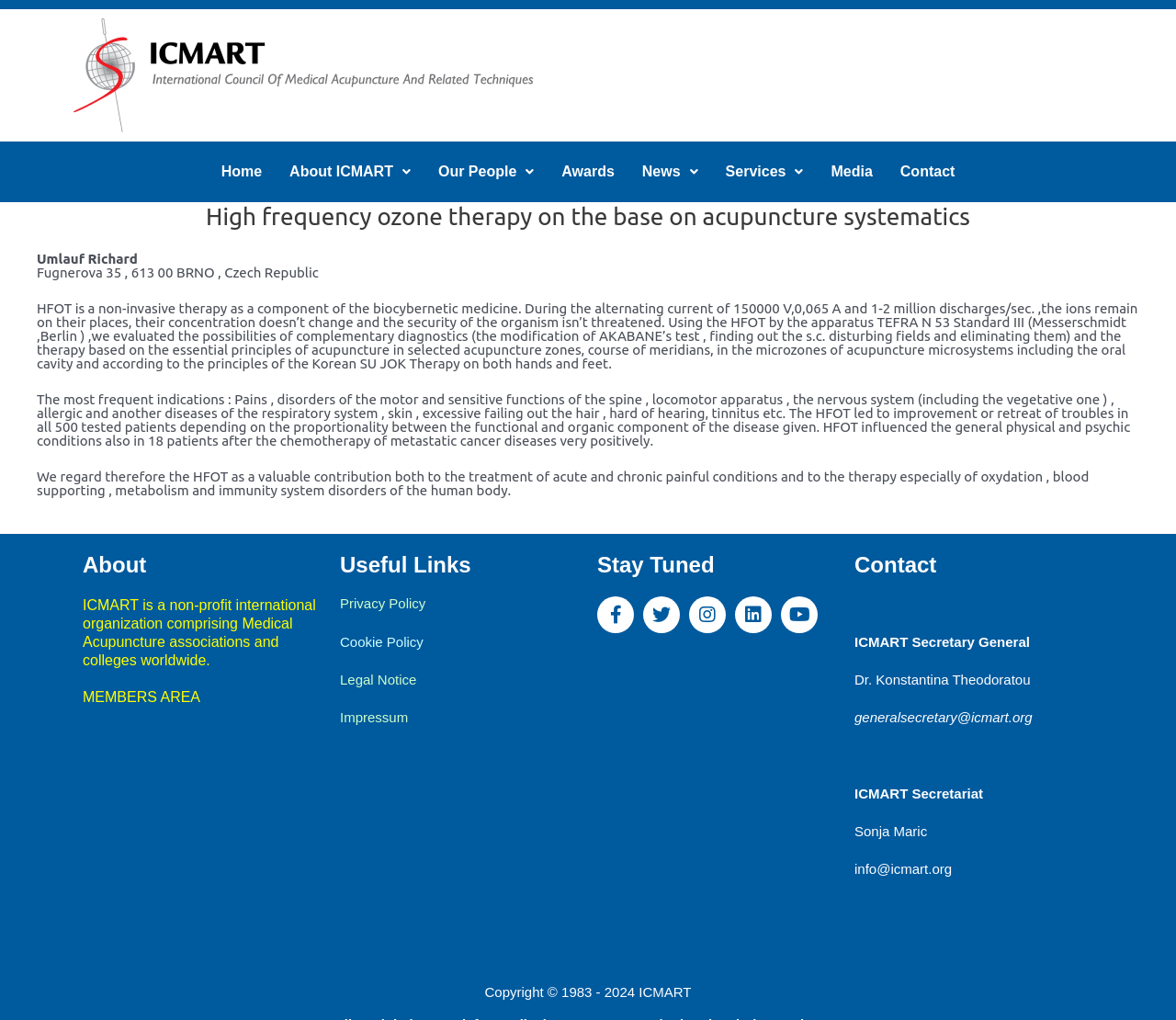Give a concise answer of one word or phrase to the question: 
Who is the ICMART Secretary General?

Dr. Konstantina Theodoratou